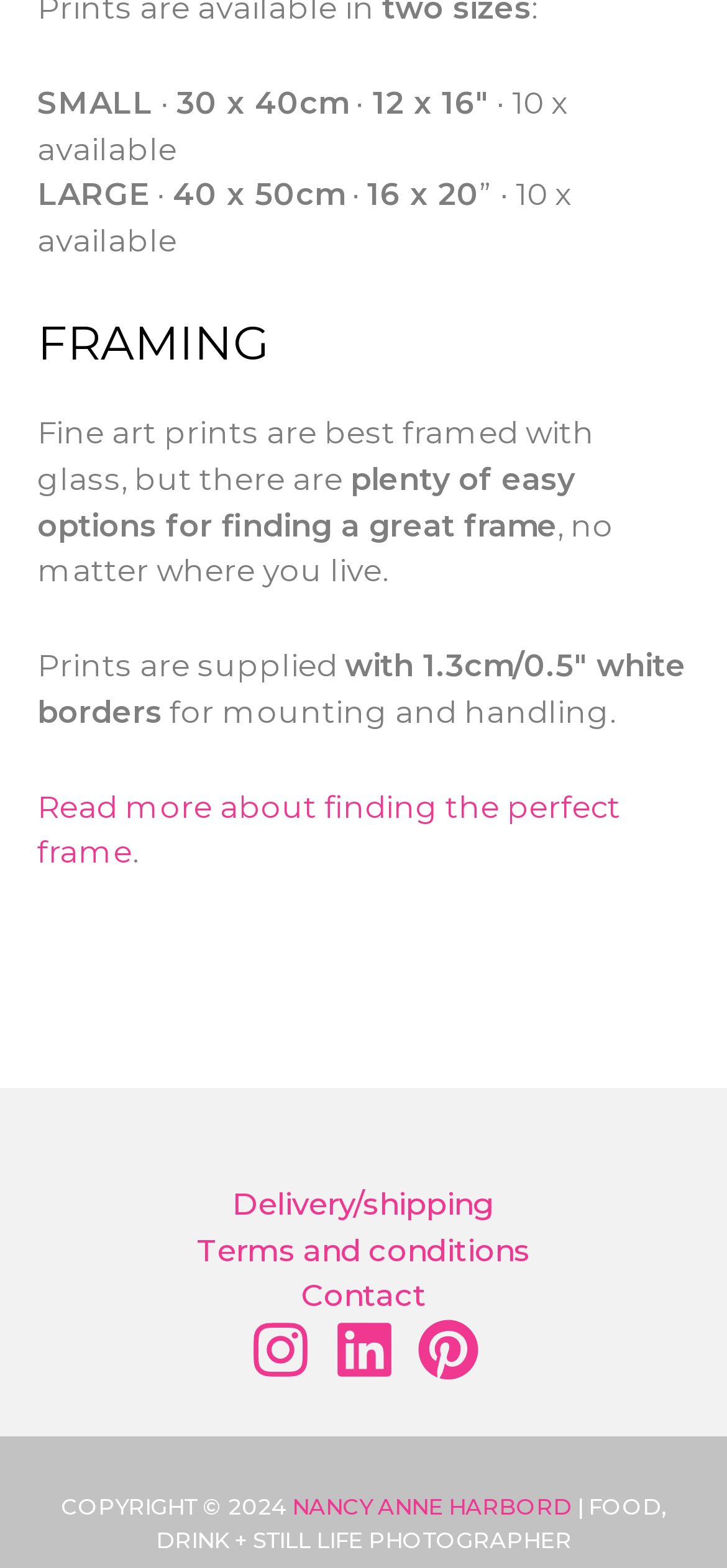What is recommended for framing fine art prints?
Carefully analyze the image and provide a thorough answer to the question.

According to the text on the webpage, 'Fine art prints are best framed with glass, but there are plenty of easy options for finding a great frame', which suggests that glass is the recommended material for framing fine art prints.